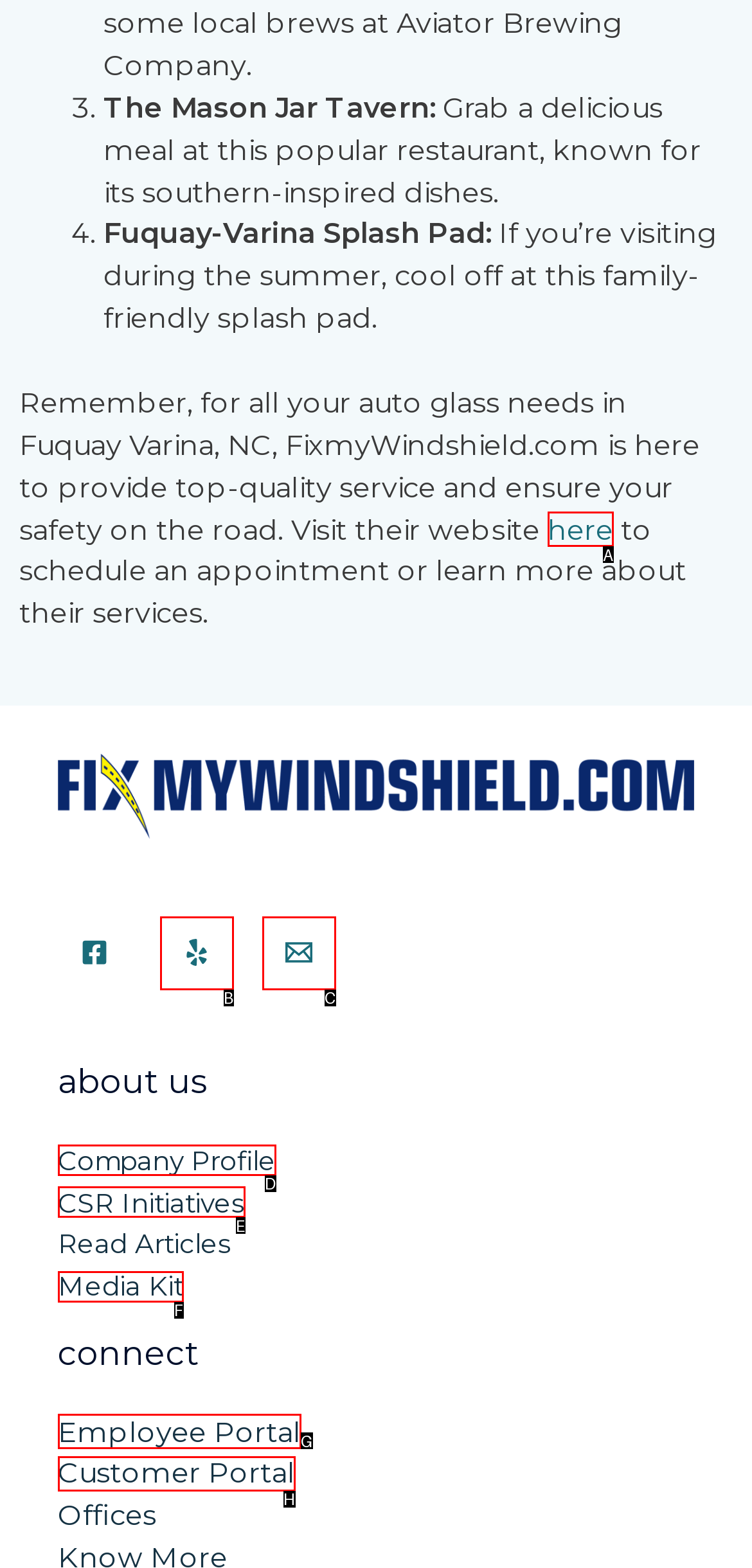Based on the element description: Media Kit, choose the best matching option. Provide the letter of the option directly.

F